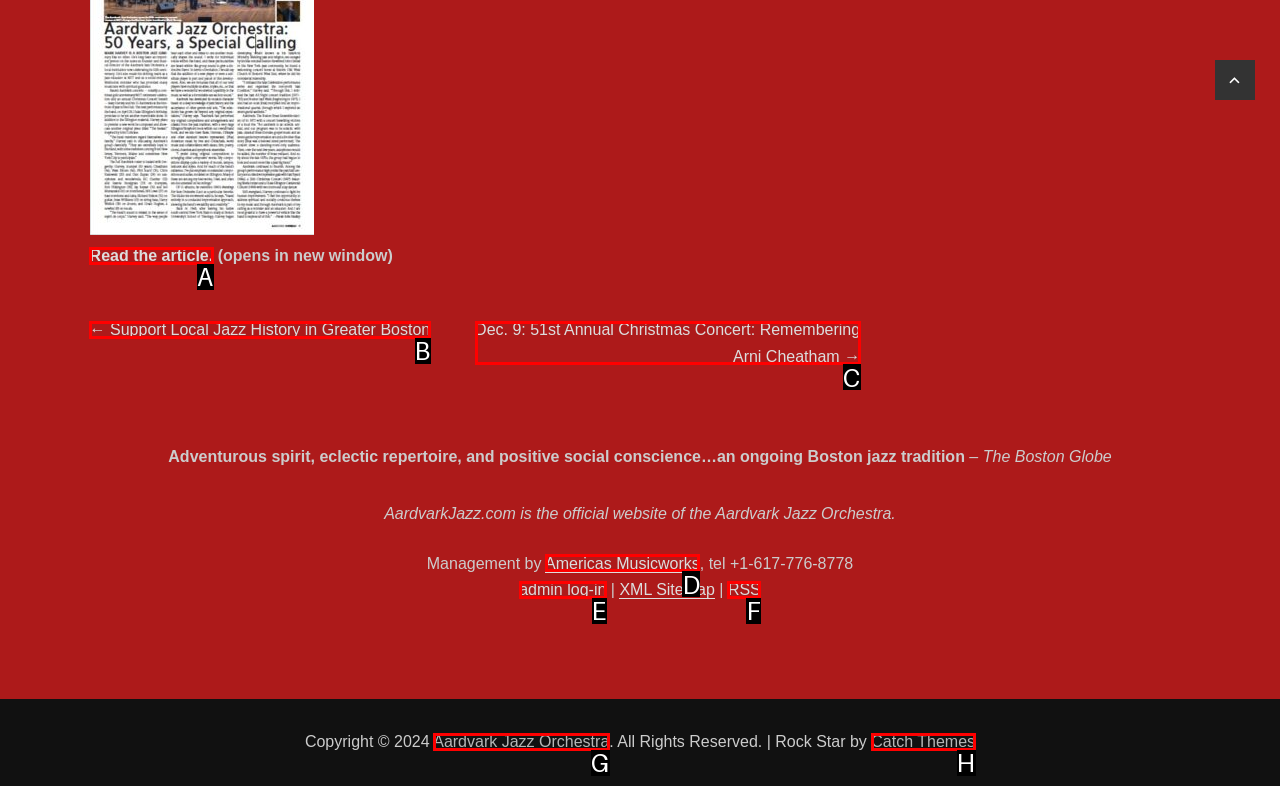Select the letter of the UI element that best matches: Read the article.
Answer with the letter of the correct option directly.

A